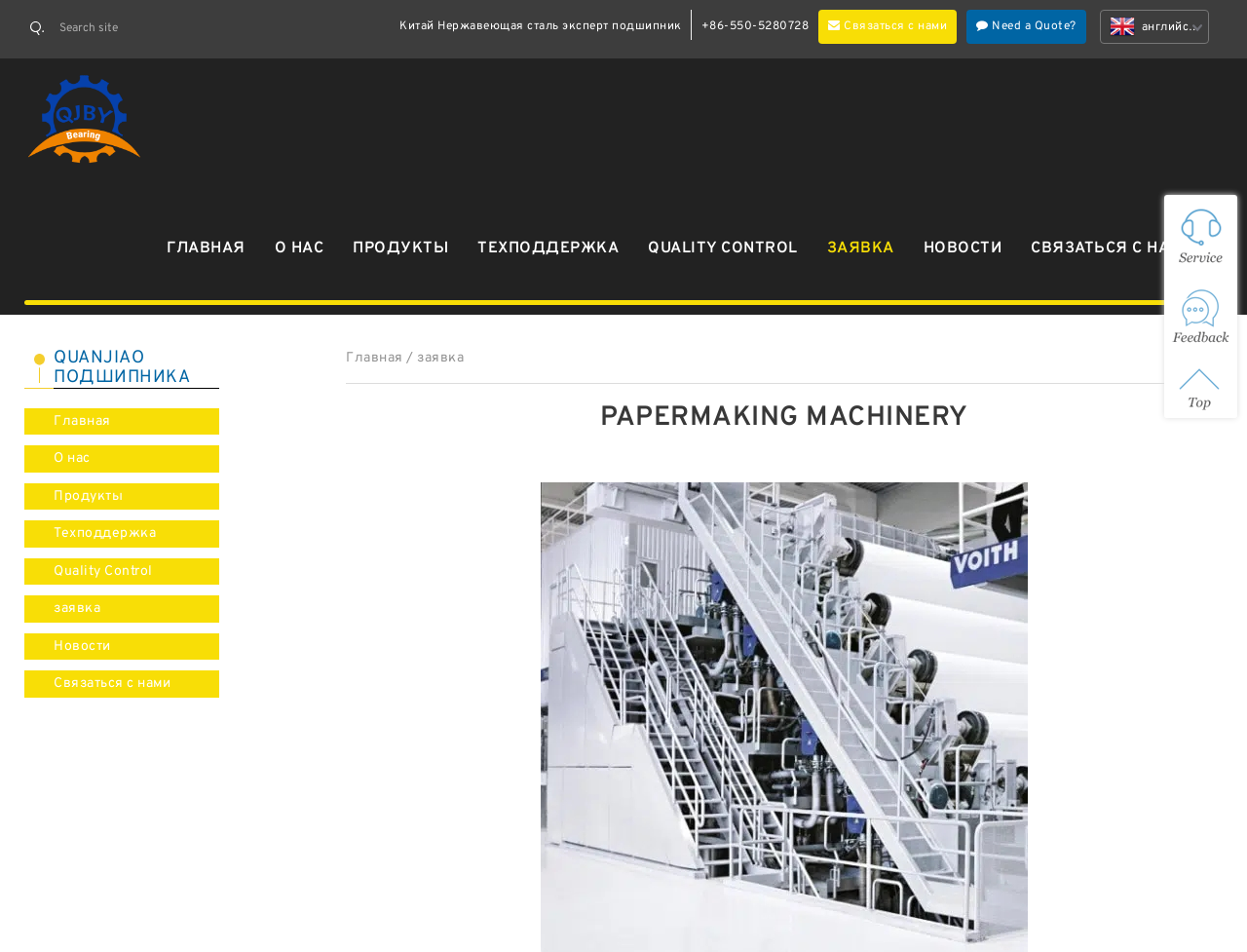Illustrate the webpage's structure and main components comprehensively.

The webpage is about Papermaking Machinery, specifically showcasing Quanjiao Boyang Bearing Co., Ltd. At the top left corner, there is a button with an image next to it. A search box with a placeholder text "Search site" is located to the right of the button. 

Above the search box, there is a heading in Russian, "Китай Нержавеющая сталь эксперт подшипник", which translates to "China Stainless Steel Expert Bearing". Below this heading, there are three links: a phone number "+86-550-5280728", a link to "Связаться с нами" (Contact Us), and a link to "Need a Quote?".

To the right of these links, there is a language selection link "английский" (English) with a small flag icon. Below the search box, there is a navigation menu with links to "ГЛАВНАЯ" (Home), "О НАС" (About Us), "ПРОДУКТЫ" (Products), "ТЕХПОДДЕРЖКА" (Technical Support), "QUALITY CONTROL", "ЗАЯВКА" (Application), "НОВОСТИ" (News), and "СВЯЗАТЬСЯ С НАМИ" (Contact Us).

On the left side, there is a vertical menu with links to "QUANJIAO ПОДШИПНИКА" (Quanjiao Bearing), "Главная" (Home), "О нас" (About Us), "Продукты" (Products), "Техподдержка" (Technical Support), "Quality Control", "заявка" (Application), "Новости" (News), and "Связаться с нами" (Contact Us).

In the main content area, there is a heading "PAPERMAKING MACHINERY" and a few links to "Главная" (Home) and "заявка" (Application) with a separator in between. At the bottom right corner, there is a small text element with a single space character.